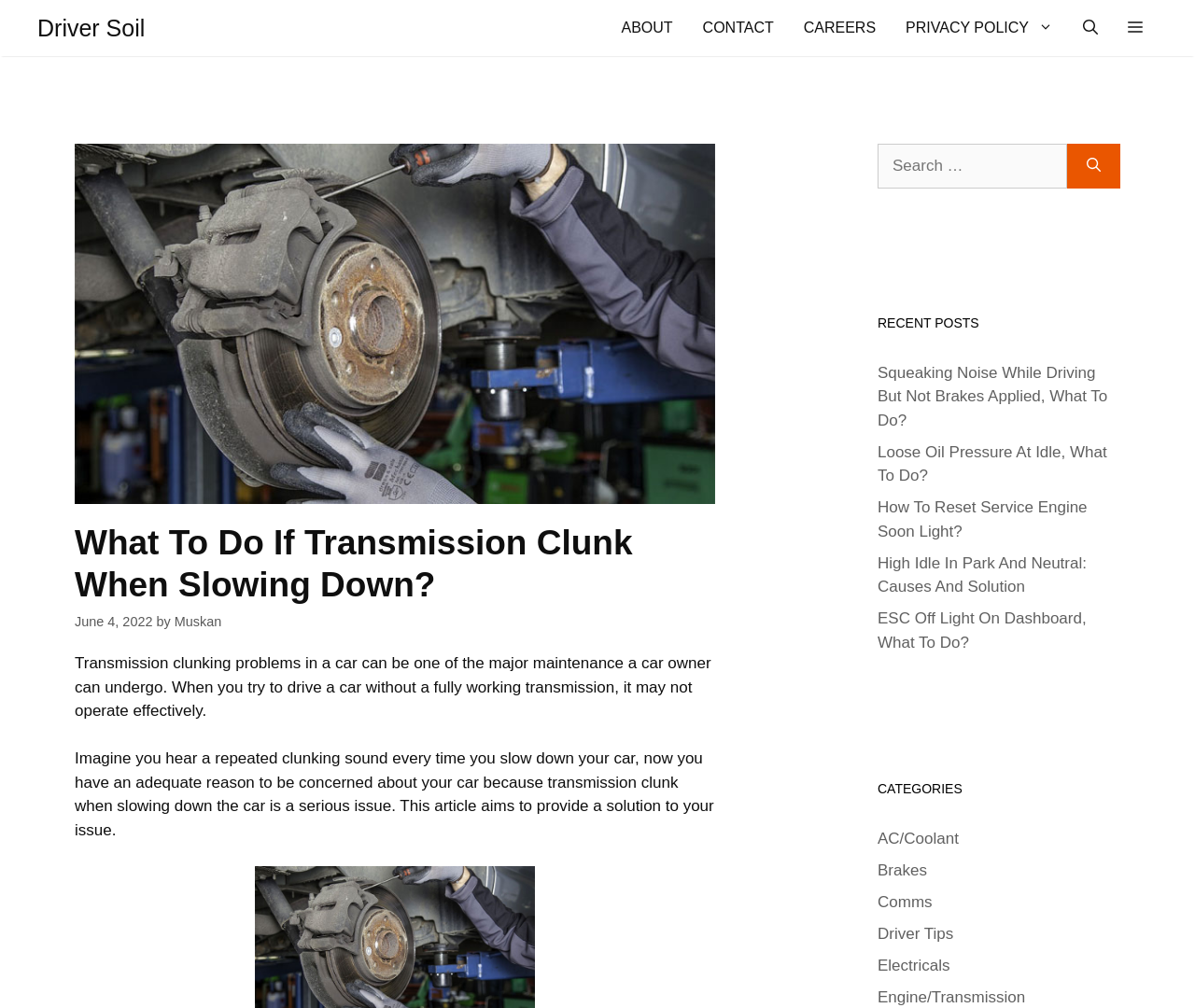What is the title of the first recent post?
Refer to the image and give a detailed response to the question.

The title of the first recent post can be found by looking at the section labeled 'RECENT POSTS' in the sidebar. The first post is titled 'Squeaking Noise While Driving But Not Brakes Applied, What To Do?', indicating that it is an article about squeaking noise while driving.